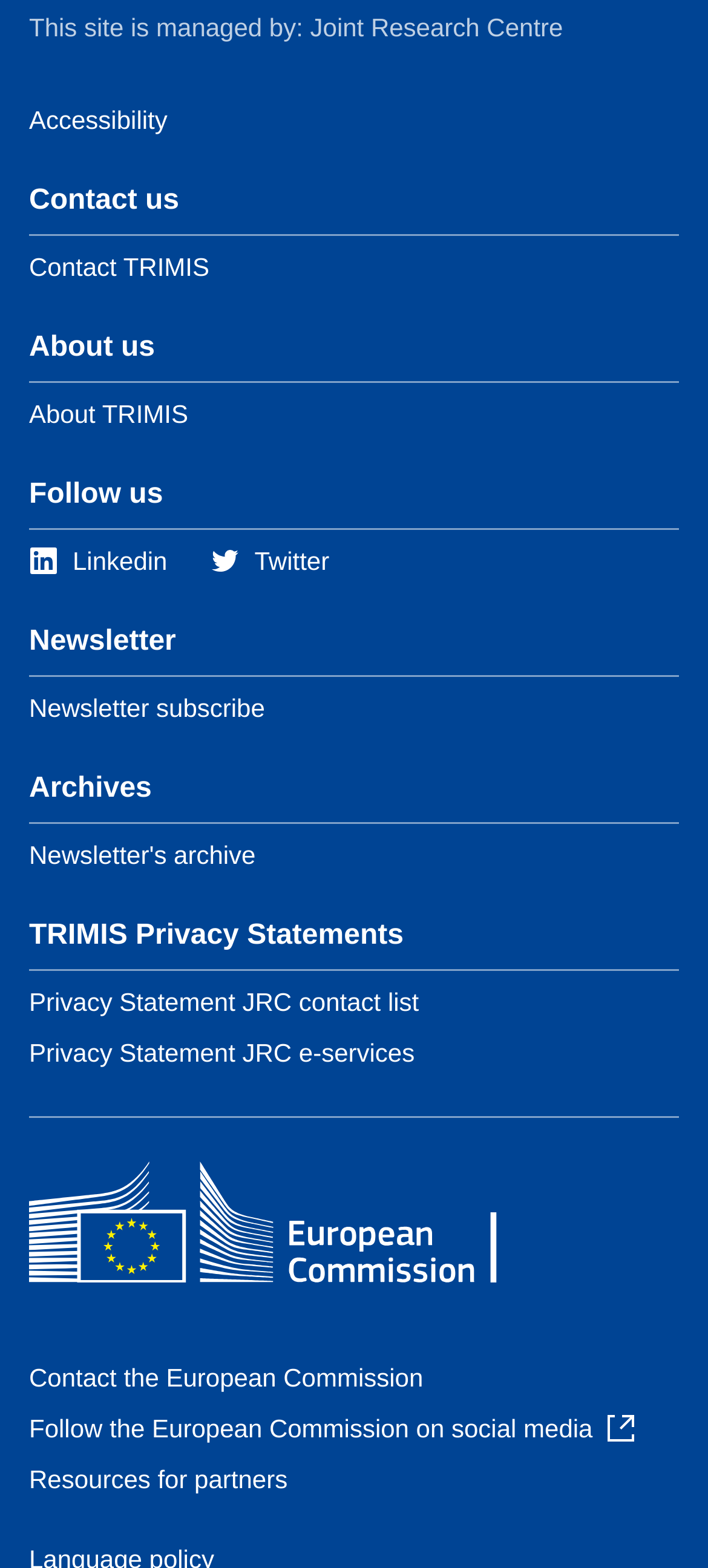Find the bounding box coordinates for the area that should be clicked to accomplish the instruction: "View Contact us page".

[0.041, 0.116, 0.959, 0.15]